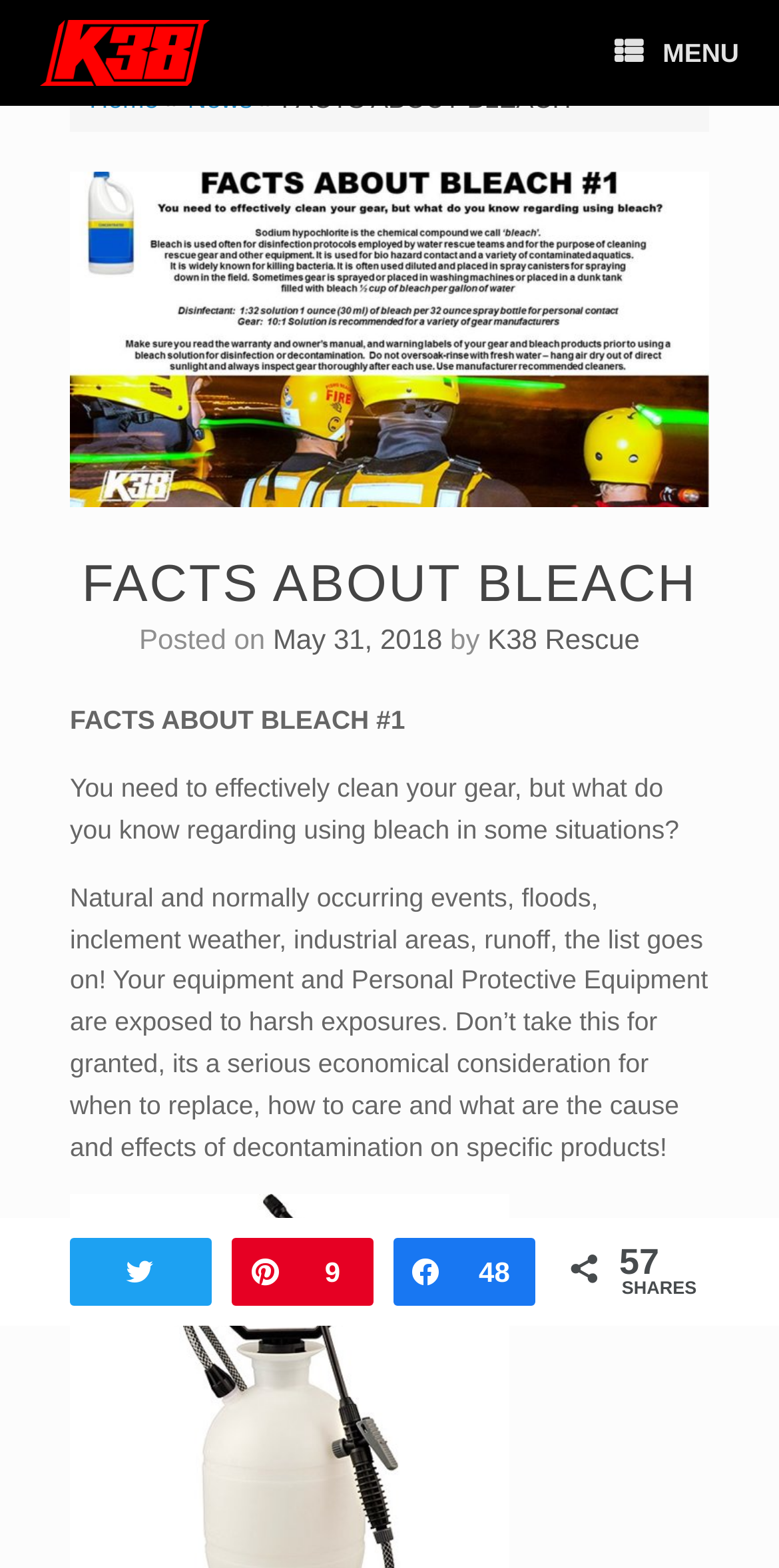What is the title of the article?
From the image, provide a succinct answer in one word or a short phrase.

FACTS ABOUT BLEACH